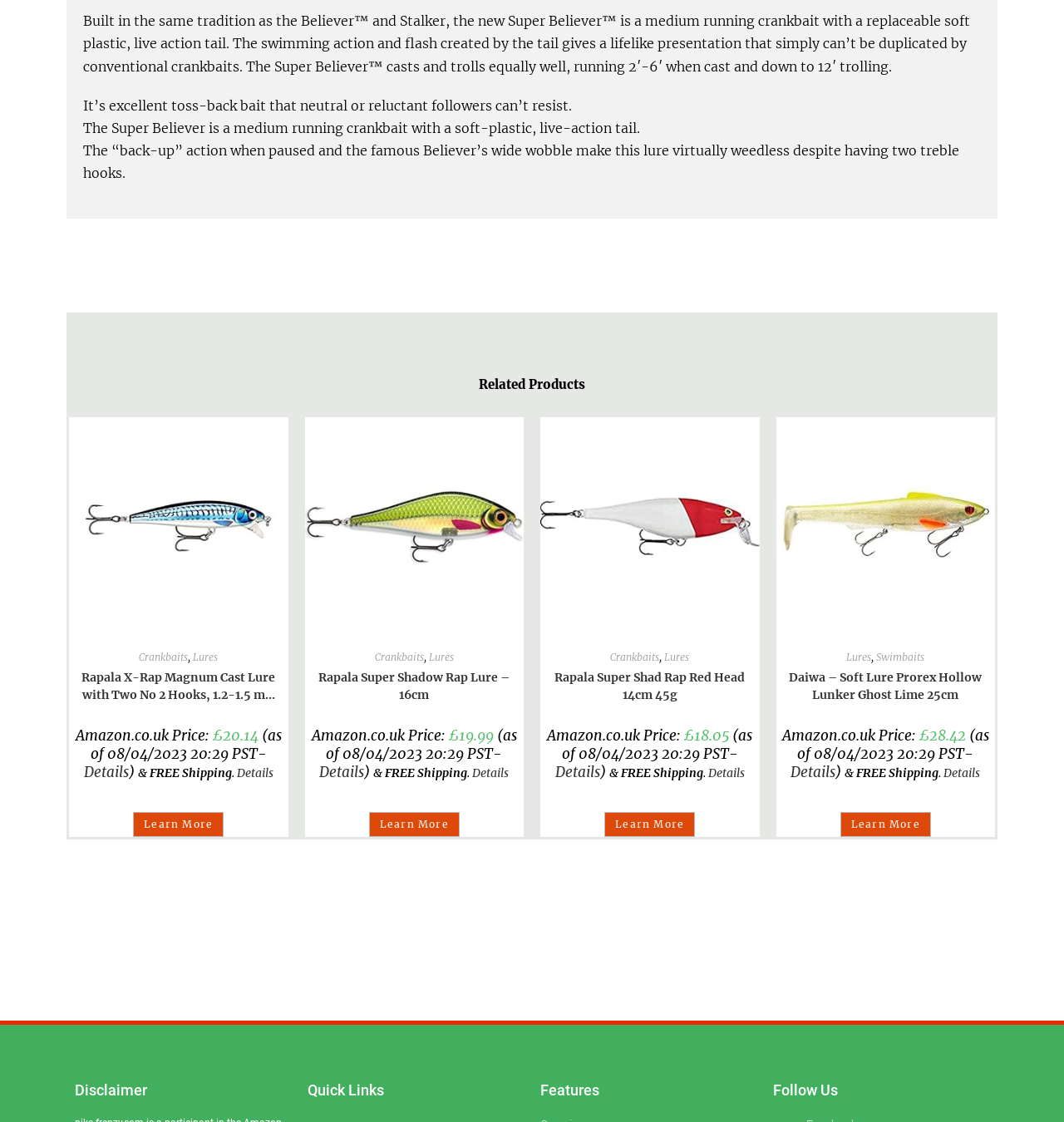Pinpoint the bounding box coordinates of the area that must be clicked to complete this instruction: "Check price of Rapala Super Shadow Rap Lure – 16cm".

[0.293, 0.647, 0.422, 0.664]